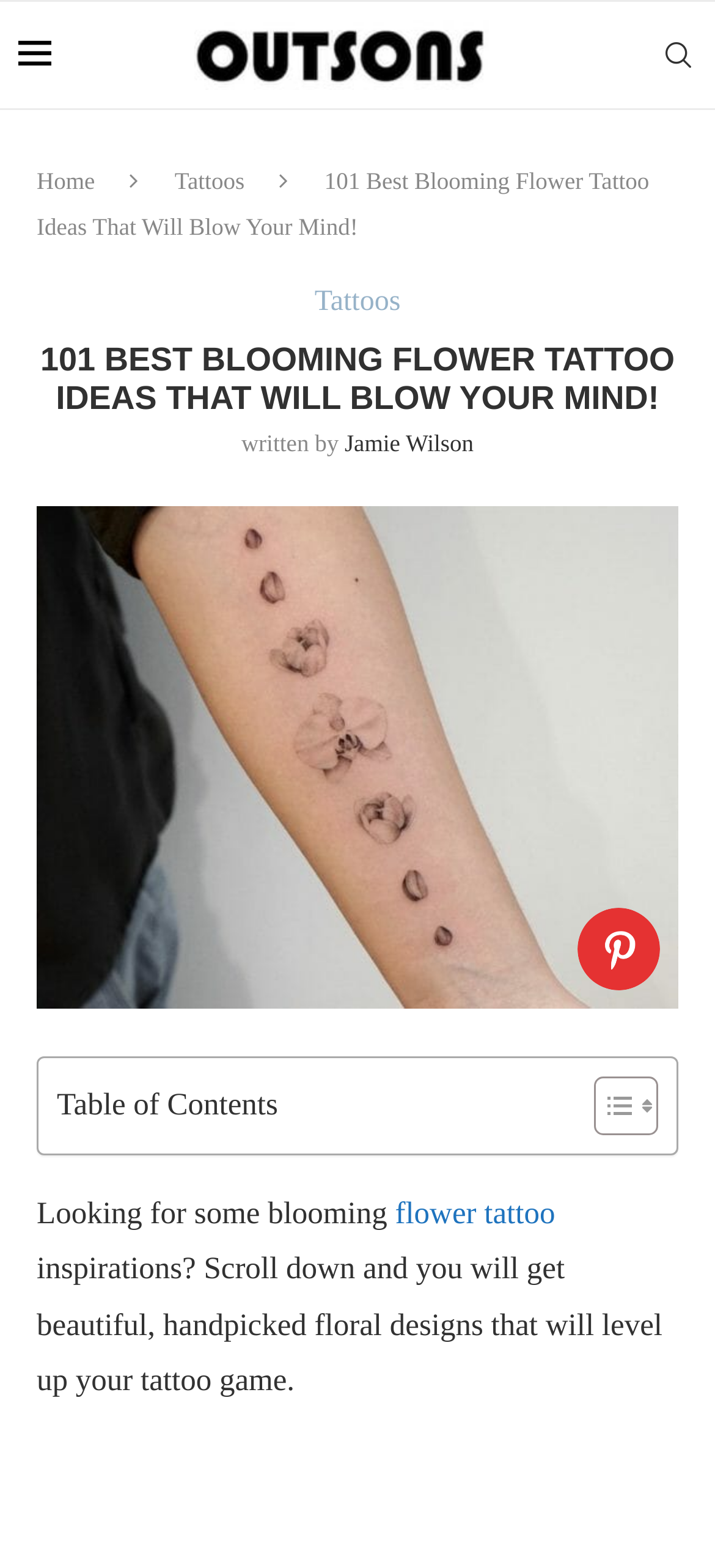Give a short answer to this question using one word or a phrase:
What is the website about?

Flower tattoos